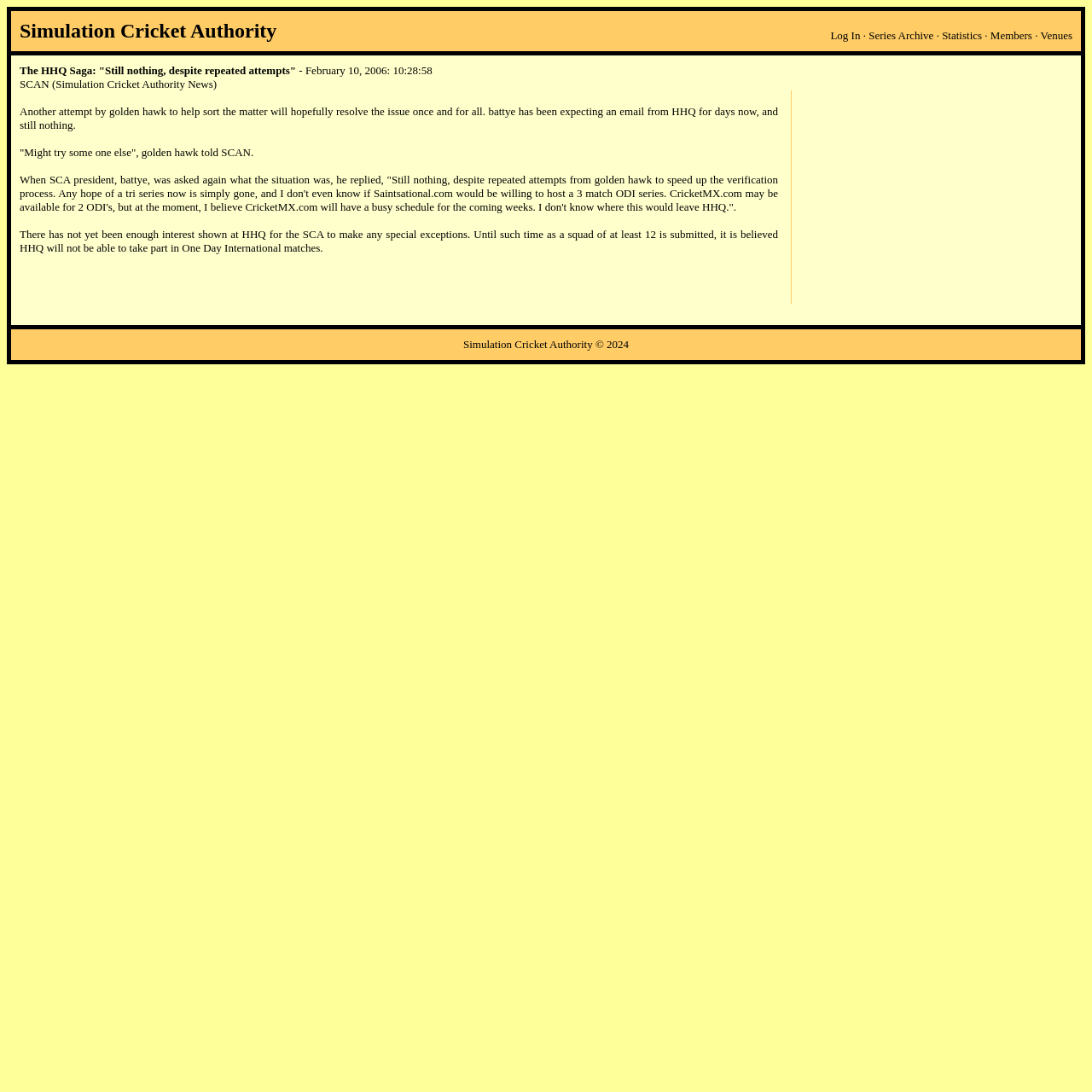Using floating point numbers between 0 and 1, provide the bounding box coordinates in the format (top-left x, top-left y, bottom-right x, bottom-right y). Locate the UI element described here: Simulation Cricket Authority

[0.018, 0.018, 0.253, 0.038]